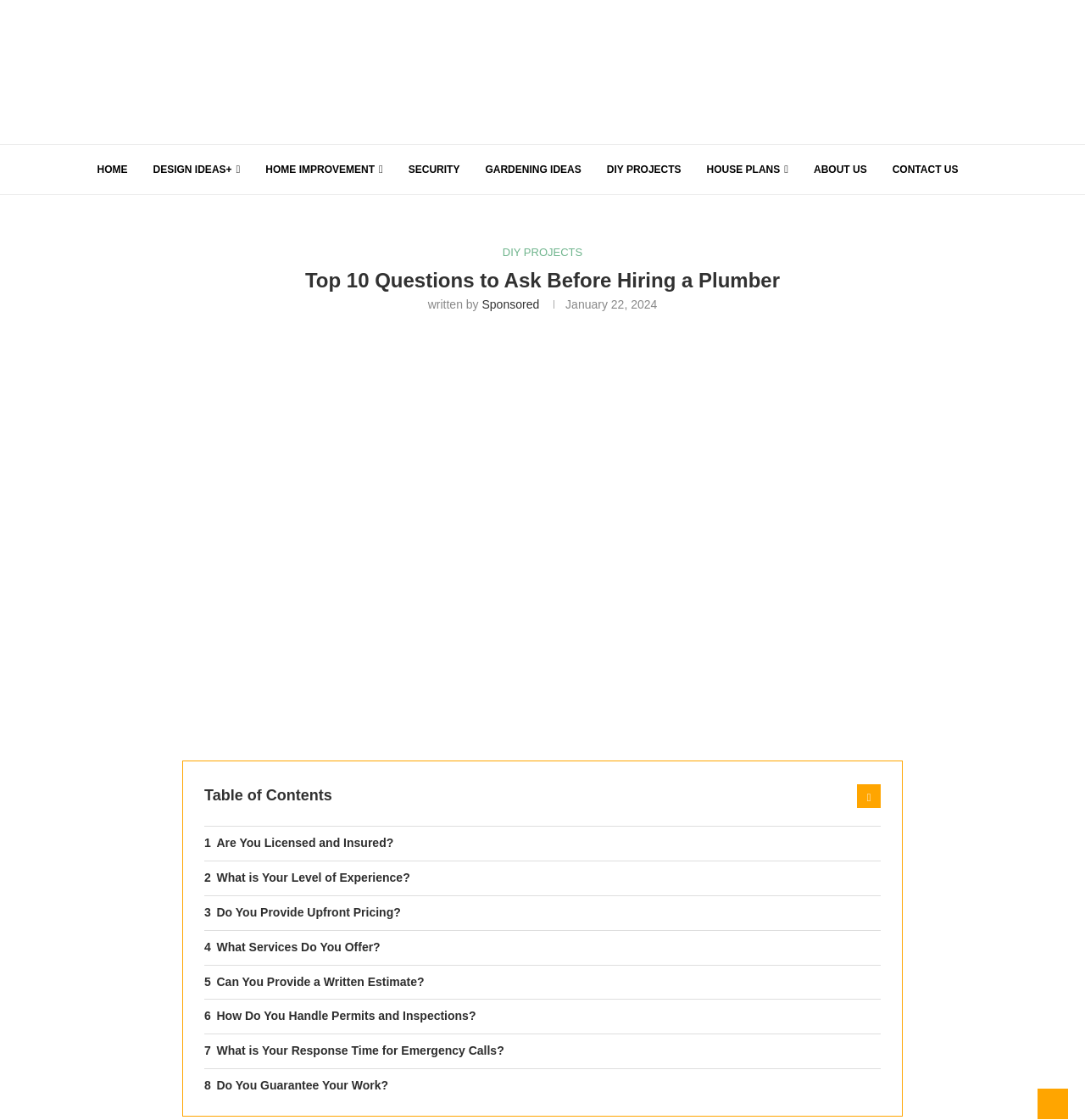Identify the primary heading of the webpage and provide its text.

Top 10 Questions to Ask Before Hiring a Plumber